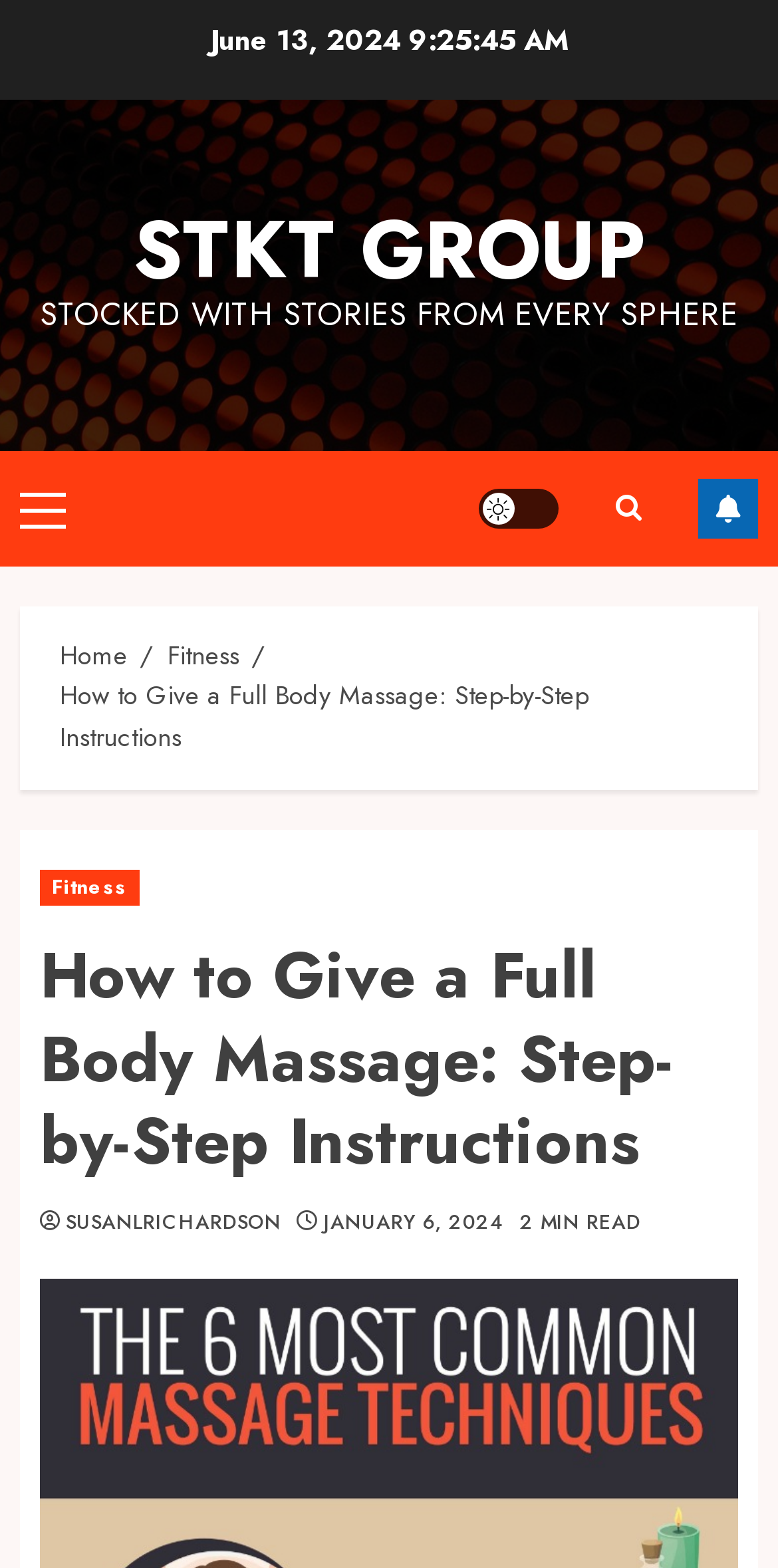Please determine the bounding box coordinates for the element that should be clicked to follow these instructions: "Read the article 'How to Give a Full Body Massage: Step-by-Step Instructions'".

[0.051, 0.597, 0.949, 0.755]